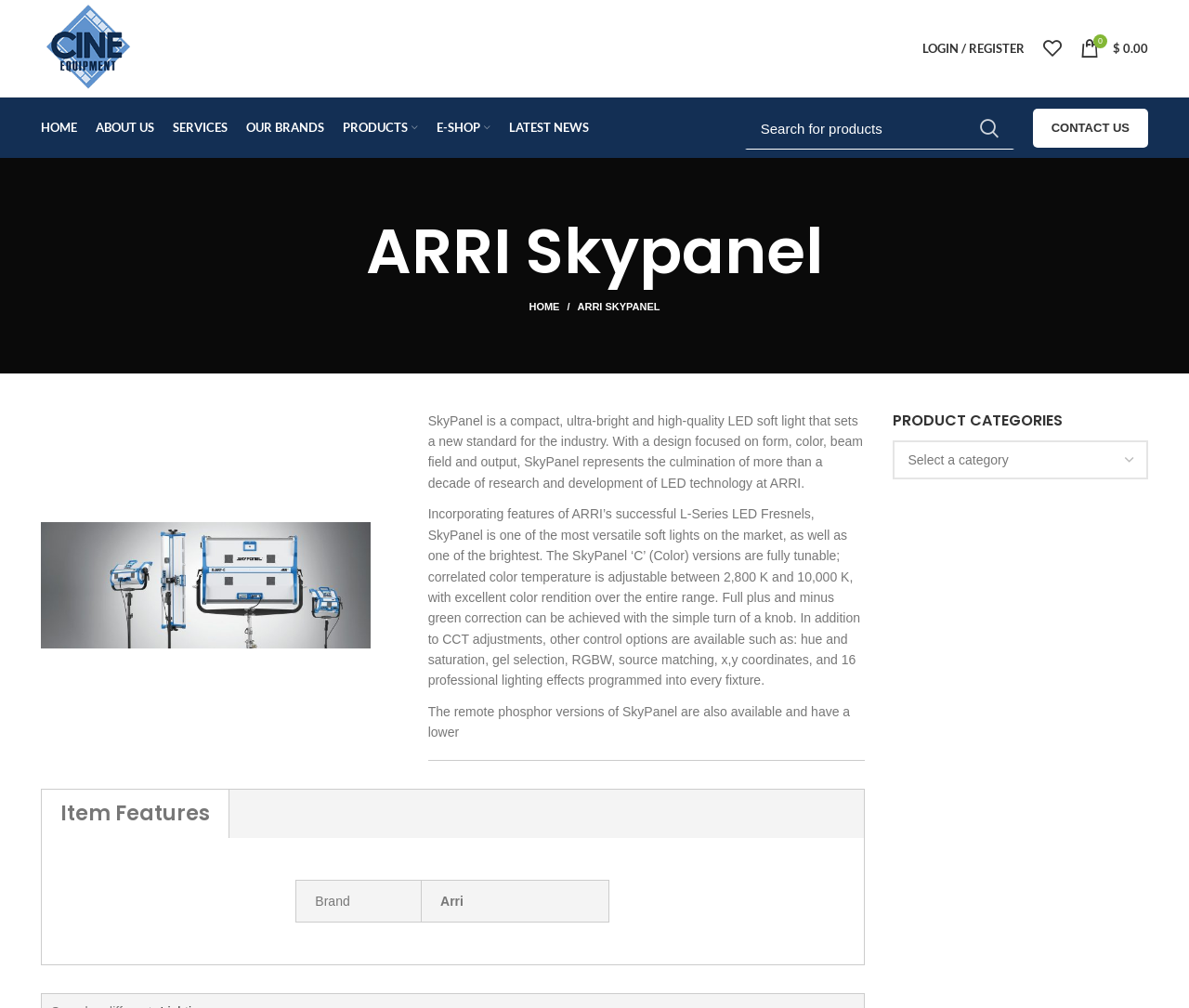Please identify the bounding box coordinates of the element that needs to be clicked to perform the following instruction: "Search for products".

[0.626, 0.106, 0.853, 0.148]